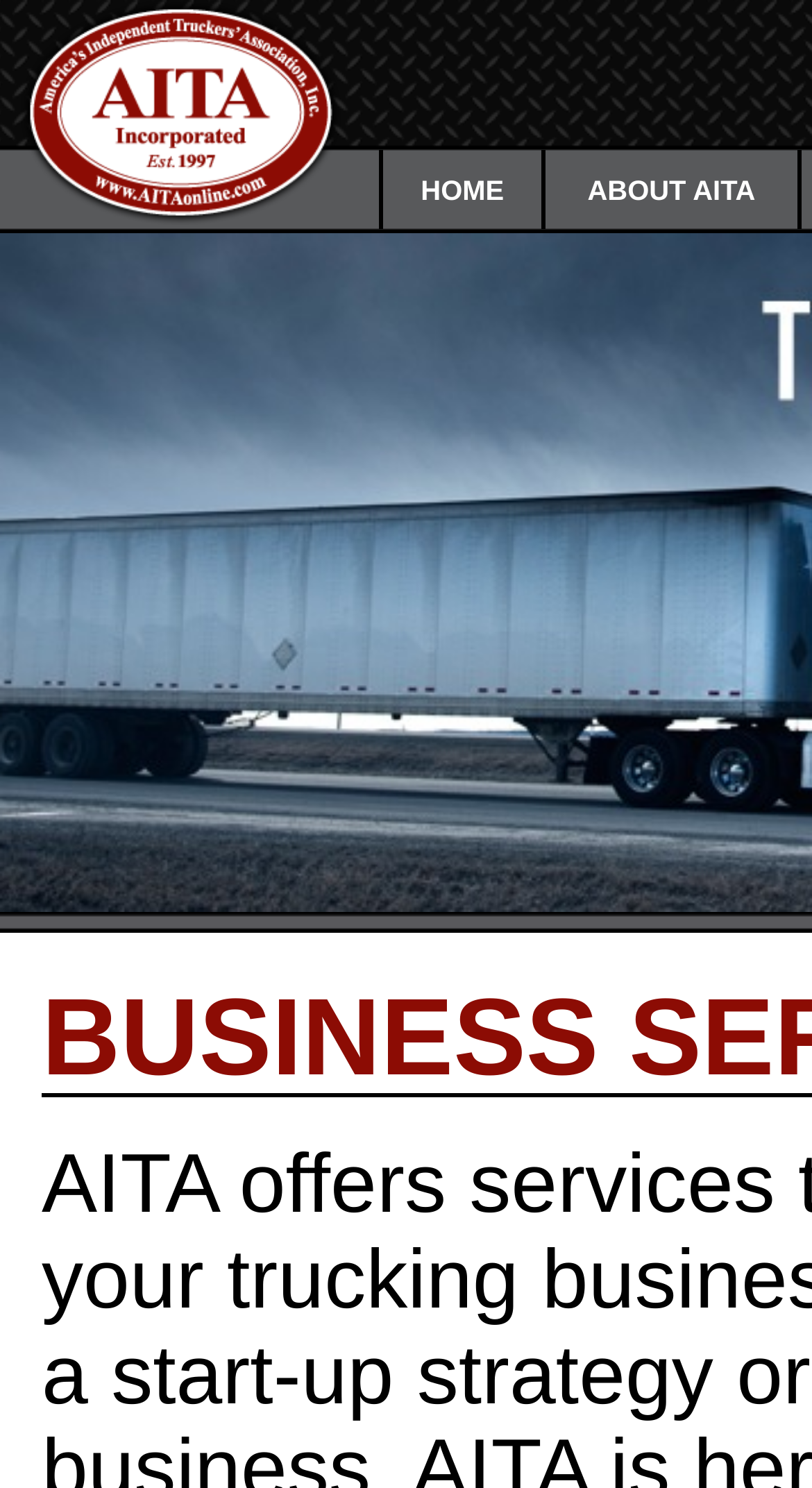Provide the bounding box coordinates of the HTML element this sentence describes: "HOME". The bounding box coordinates consist of four float numbers between 0 and 1, i.e., [left, top, right, bottom].

[0.472, 0.101, 0.672, 0.154]